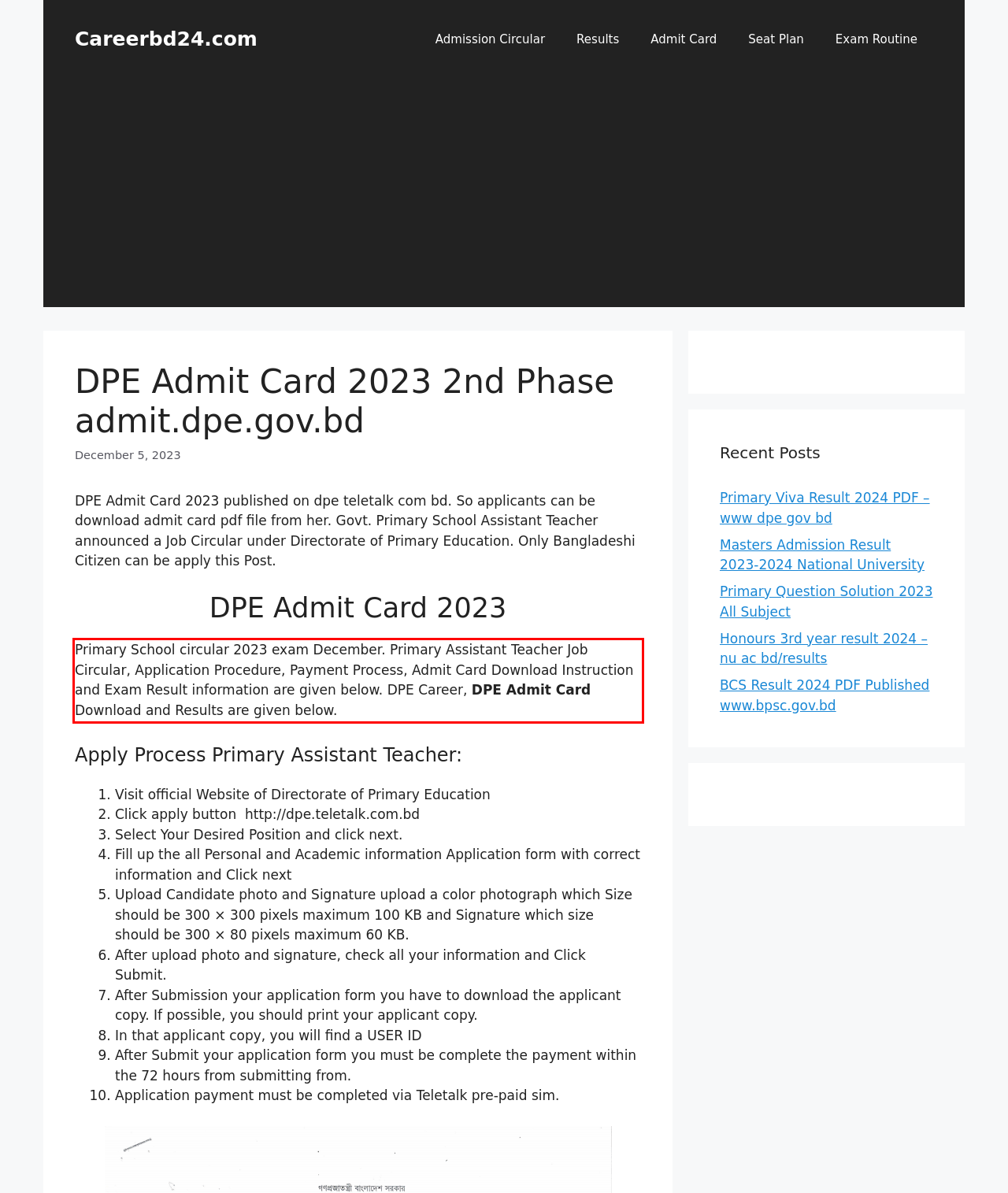Please perform OCR on the UI element surrounded by the red bounding box in the given webpage screenshot and extract its text content.

Primary School circular 2023 exam December. Primary Assistant Teacher Job Circular, Application Procedure, Payment Process, Admit Card Download Instruction and Exam Result information are given below. DPE Career, DPE Admit Card Download and Results are given below.